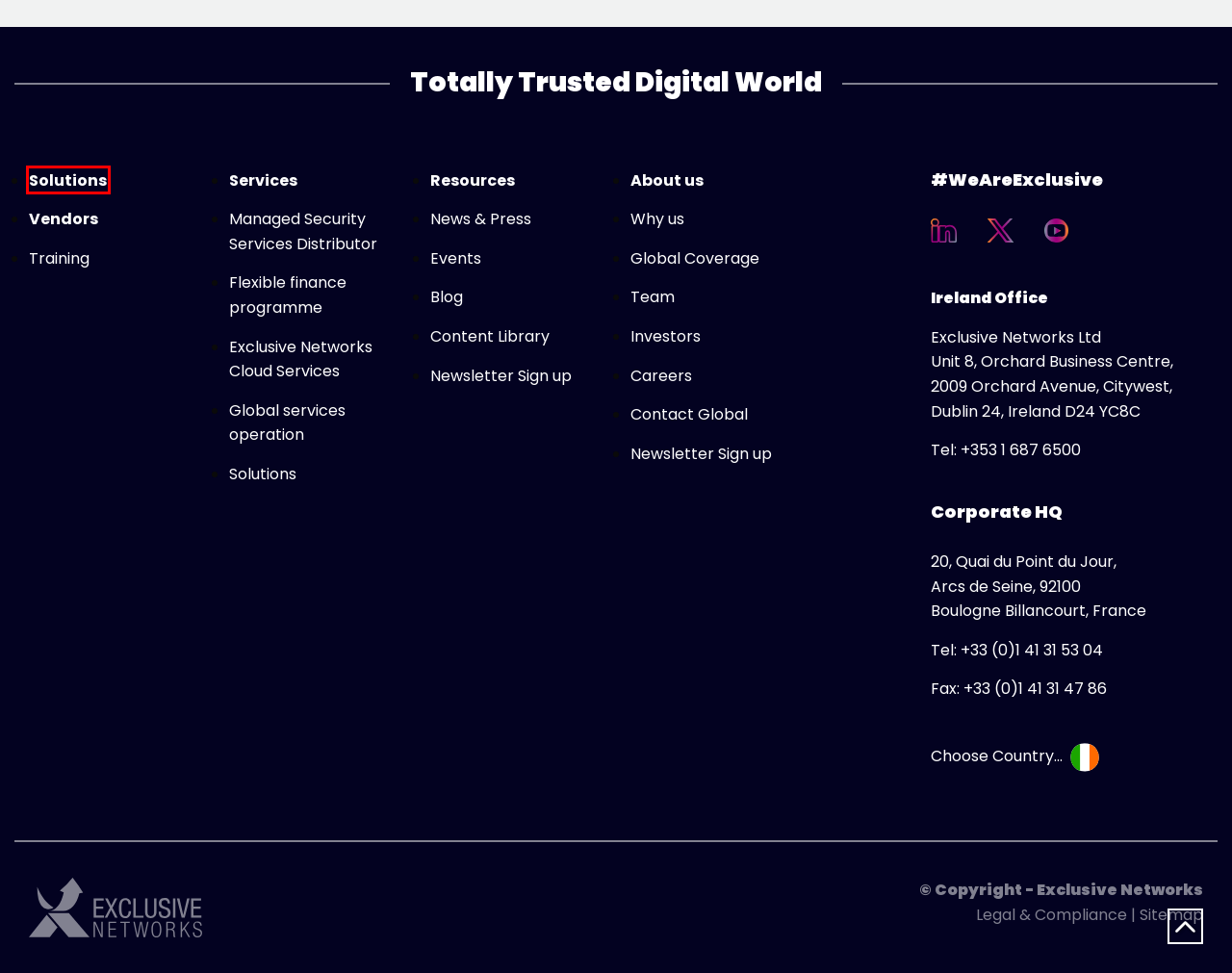Examine the screenshot of a webpage featuring a red bounding box and identify the best matching webpage description for the new page that results from clicking the element within the box. Here are the options:
A. Cyber and Cloud Security Vendors in Ireland – Exclusive Networks - Archive
B. Leadership team
C. Newsletter Sign up - Exclusive Networks - Ireland
D. Leading Network Security Solutions | Exclusive Networks Ireland
E. News - Exclusive Networks - Ireland
F. Global services operation - Exclusive Networks - Ireland
G. Global Cyber Security Services | Exclusive Networks Ireland
H. Global coverage

D